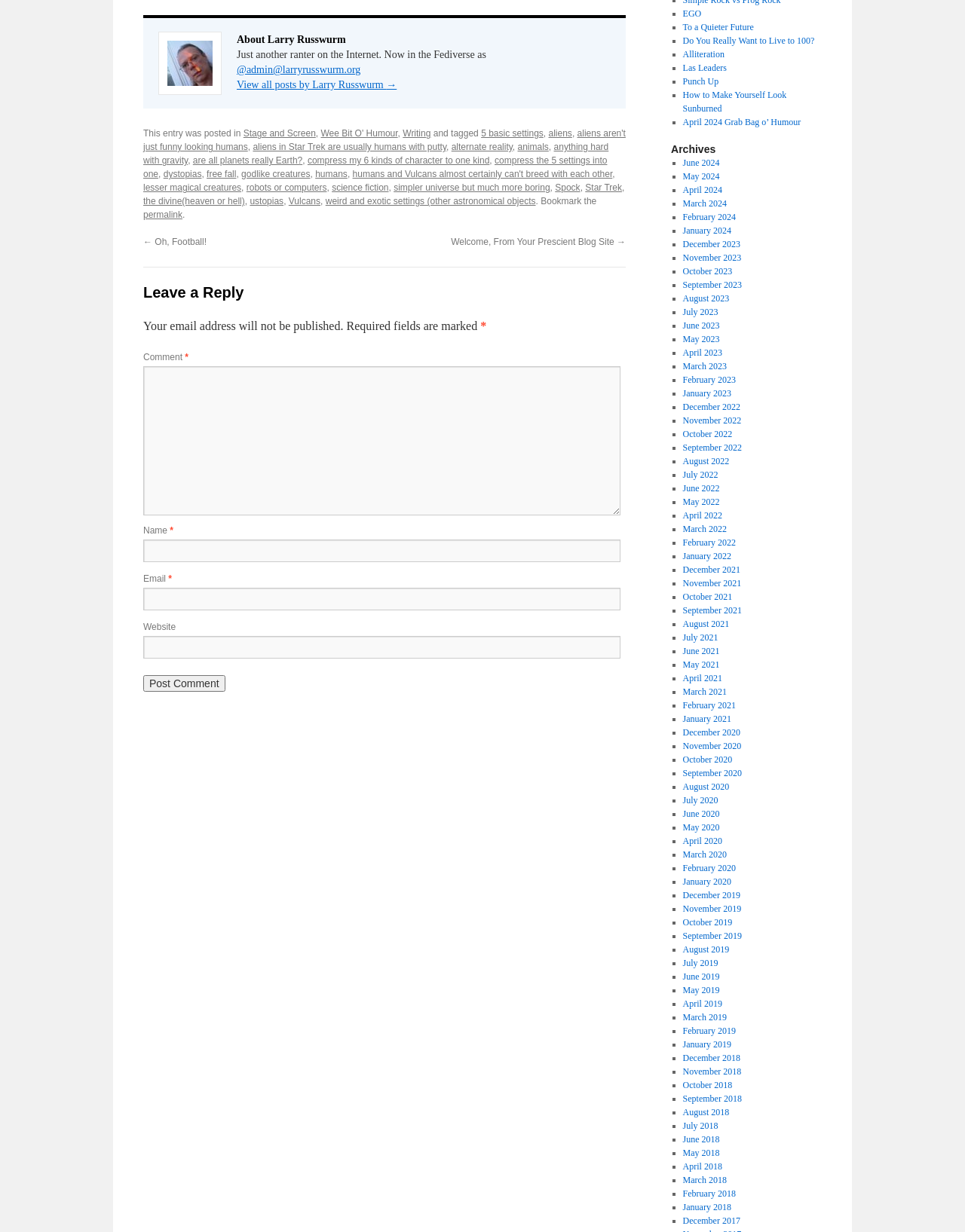What are the categories of posts on this blog?
Using the information from the image, answer the question thoroughly.

The categories of posts on this blog are mentioned in the links 'Stage and Screen', 'Wee Bit O' Humour', and 'Writing' which are located near the top of the webpage, indicating that these are the categories of posts on this blog.